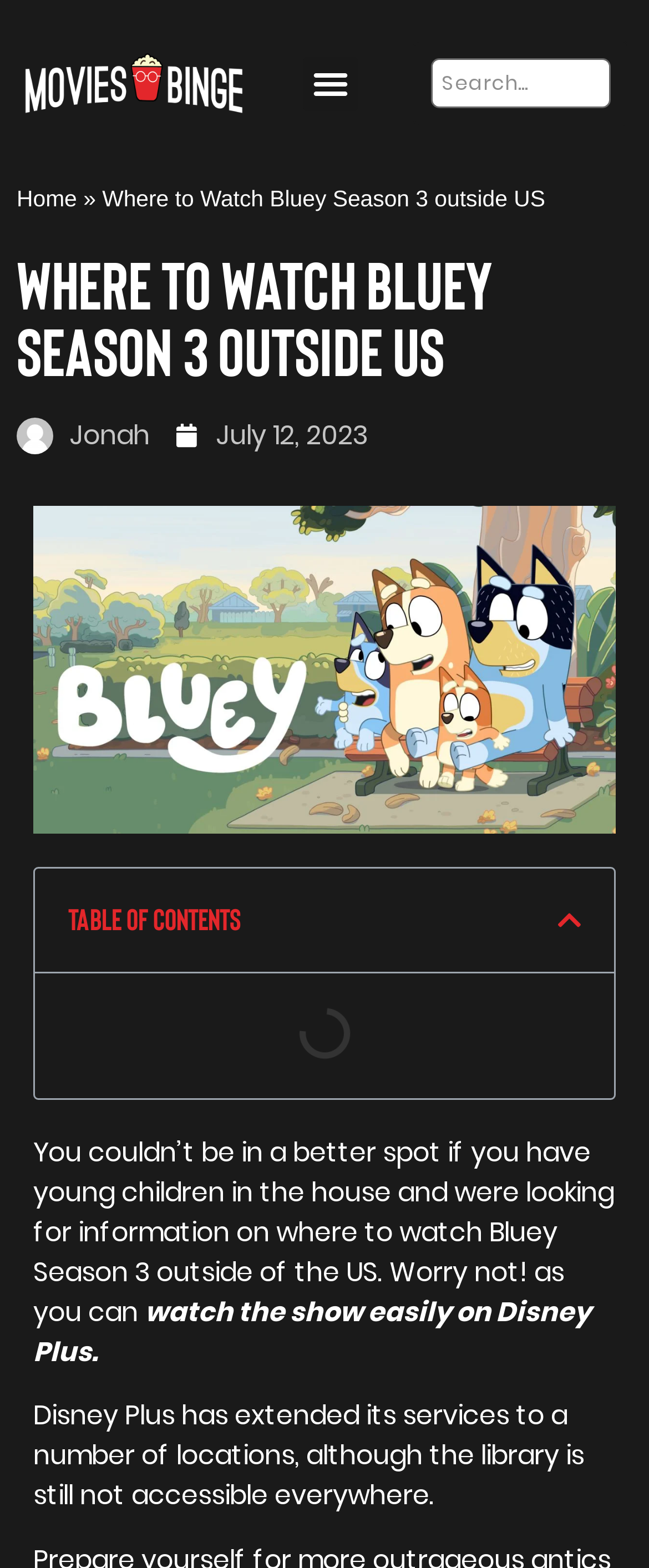Please answer the following question using a single word or phrase: 
What is the name of the TV show discussed on this webpage?

Bluey